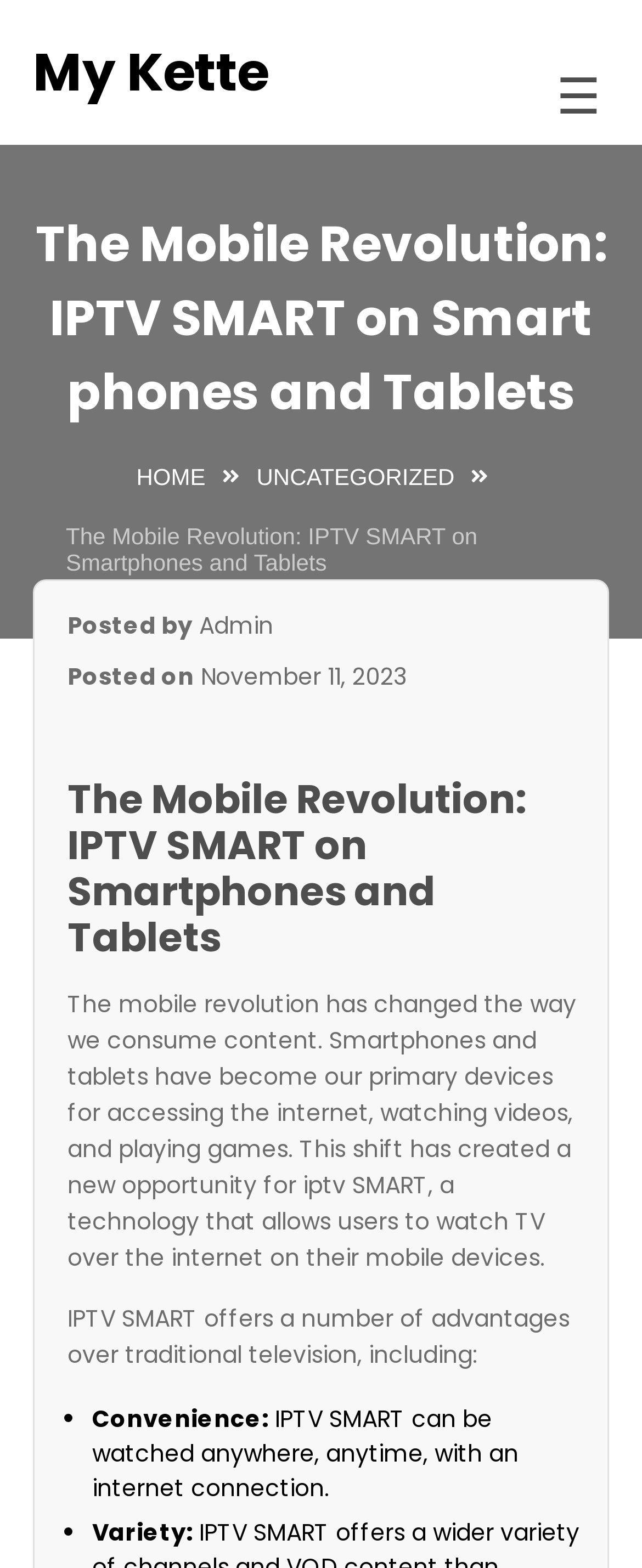Please provide a comprehensive response to the question based on the details in the image: What is the category of the current article?

I determined the category by looking at the breadcrumbs navigation section, where it says 'HOME > UNCATEGORIZED'. This indicates that the current article belongs to the UNCATEGORIZED category.